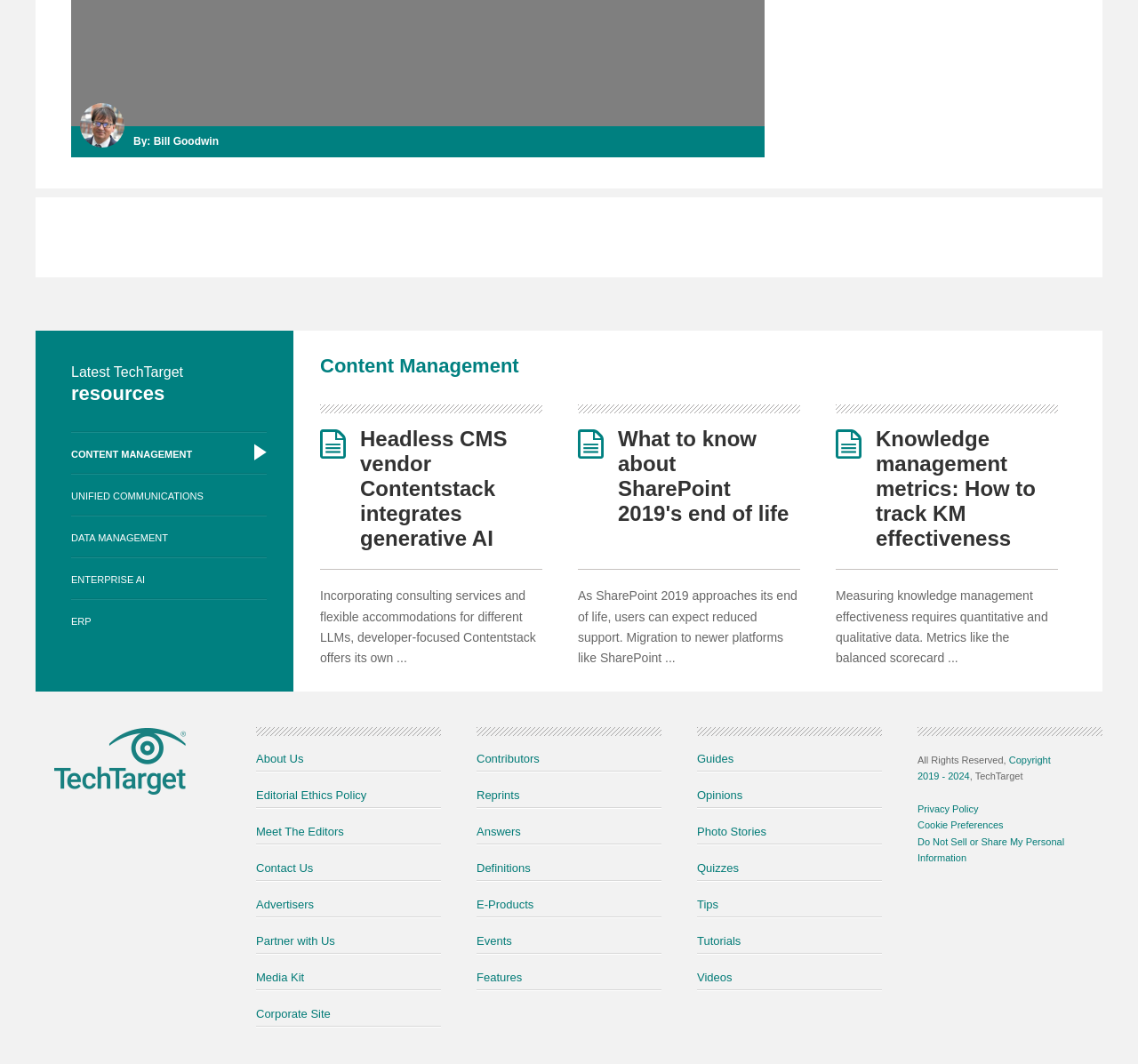Please find the bounding box coordinates of the section that needs to be clicked to achieve this instruction: "Click the 'A Empresa' link".

None